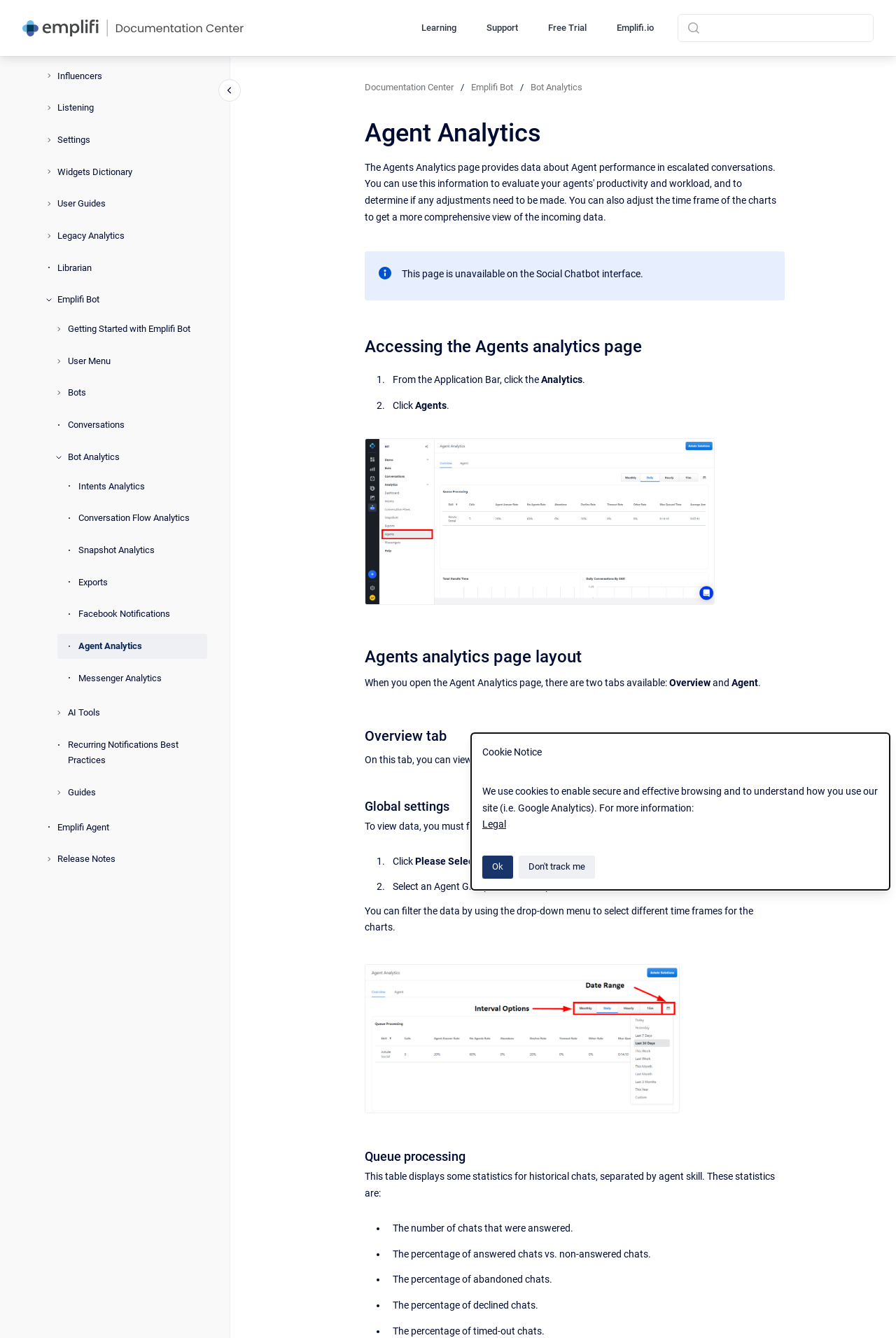Pinpoint the bounding box coordinates of the element to be clicked to execute the instruction: "View the 'Agent Analytics' page".

[0.407, 0.088, 0.875, 0.111]